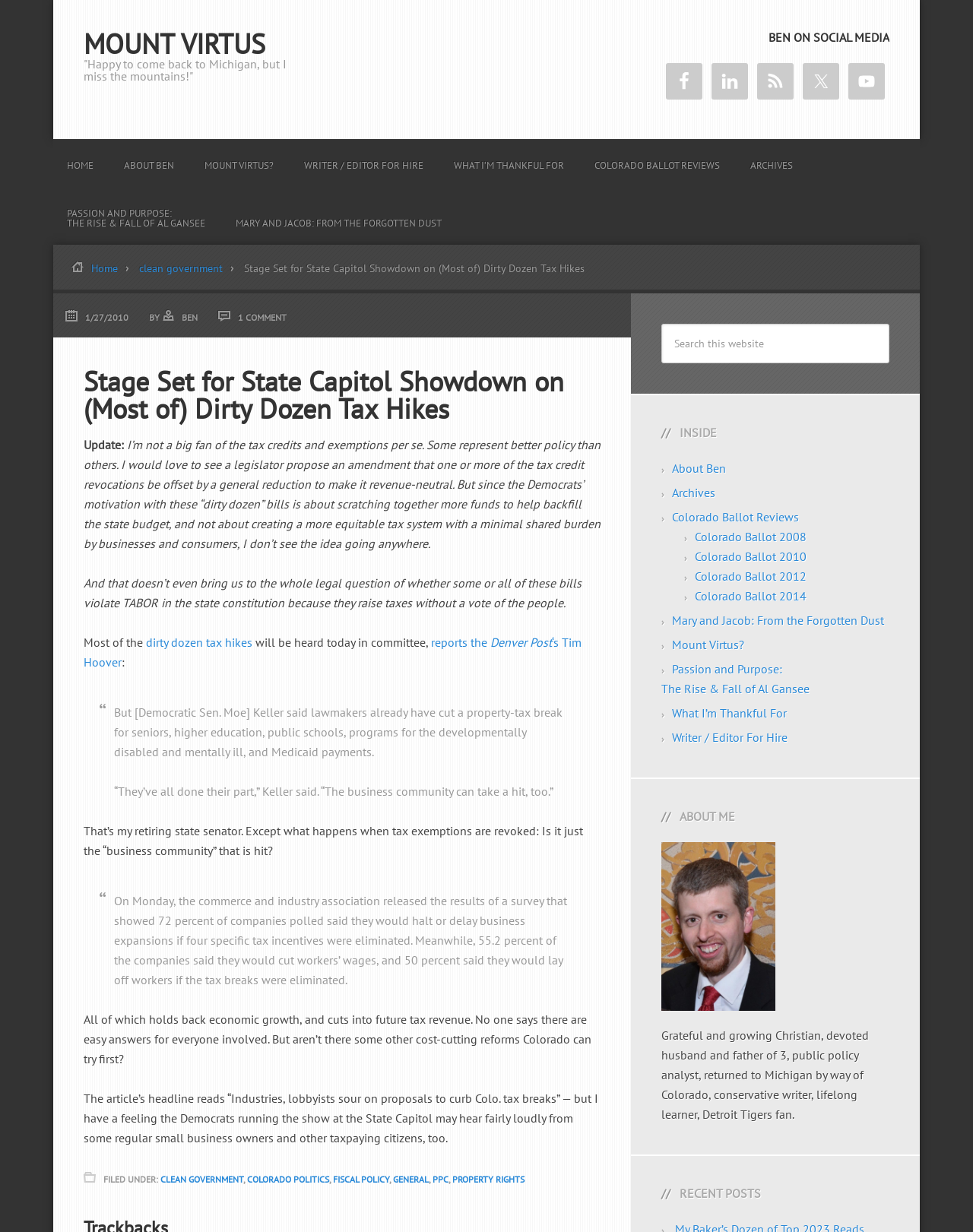What is the name of the senator mentioned in the article?
Please answer the question with as much detail as possible using the screenshot.

The article quotes Senator Moe Keller, who is mentioned as the retiring state senator of the author.